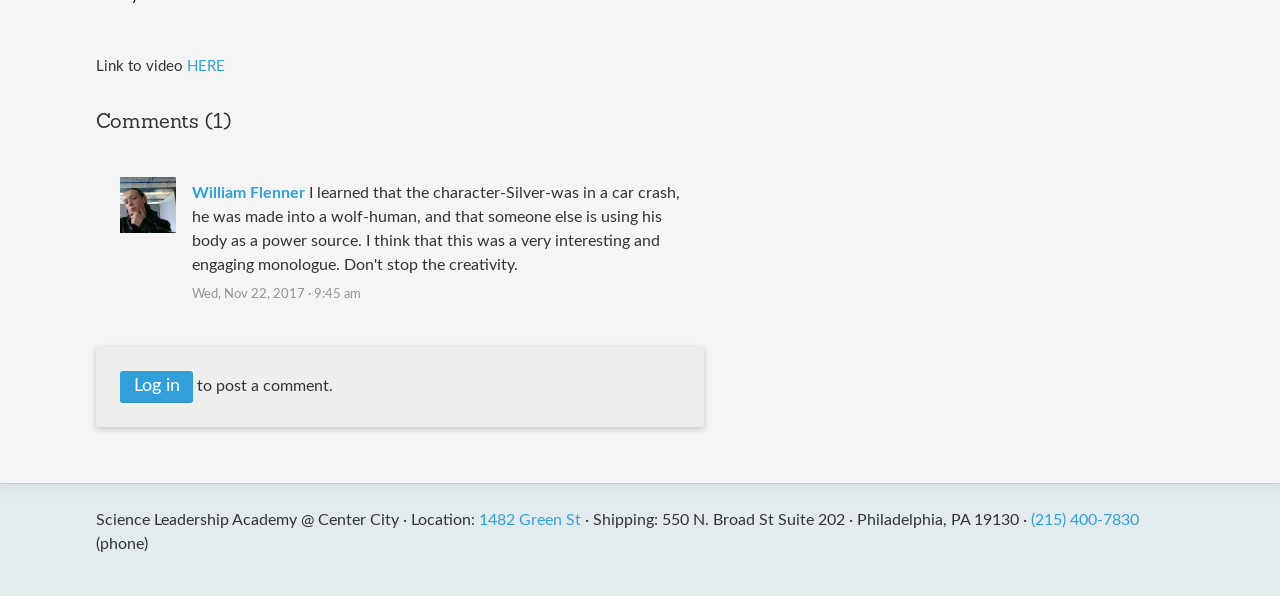How many comments are there?
Can you give a detailed and elaborate answer to the question?

I found the text 'Comments (1)' in the header section, which indicates that there is only one comment.